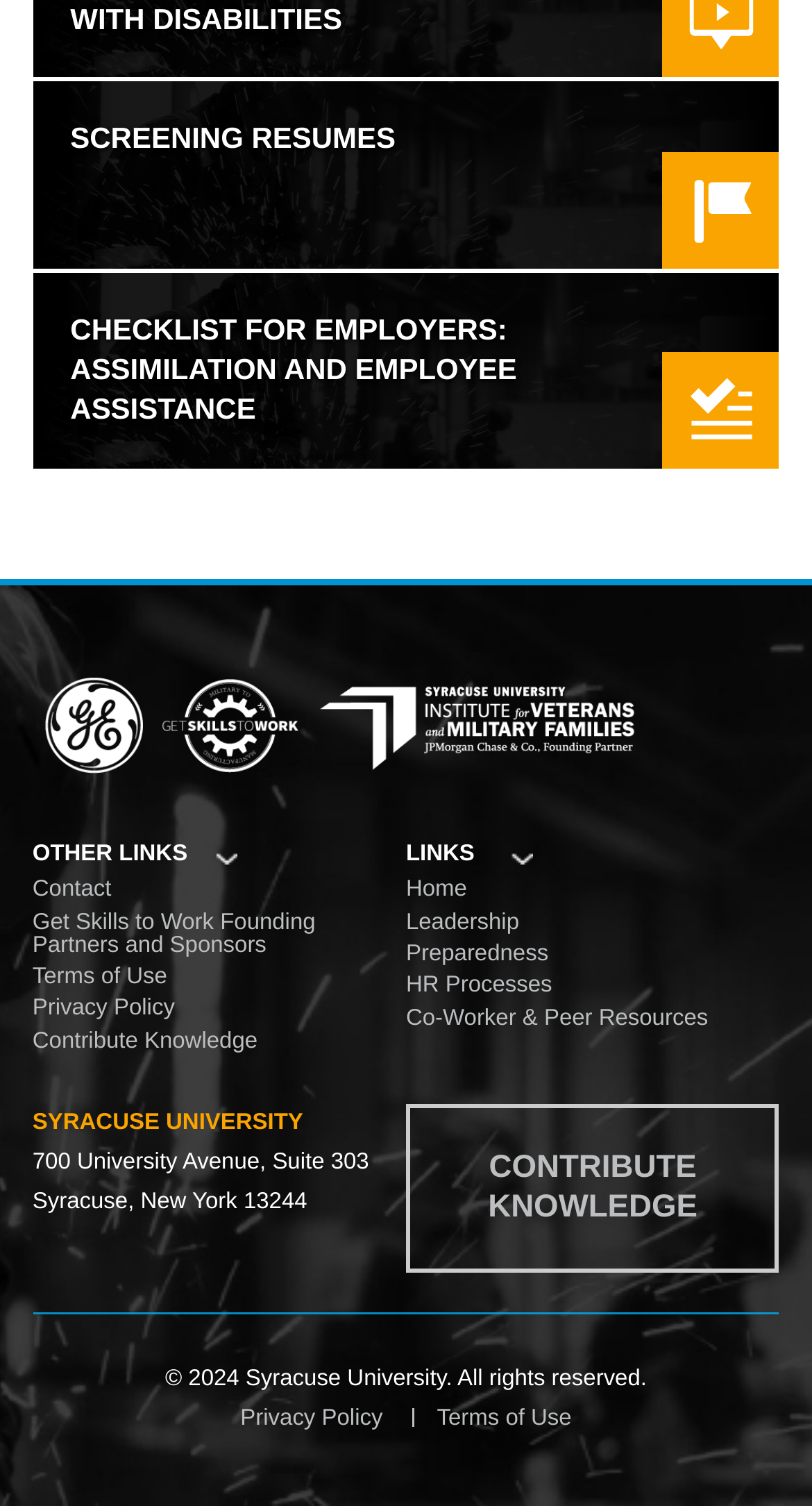Please specify the bounding box coordinates of the clickable section necessary to execute the following command: "Check the 'Terms of Use'".

[0.04, 0.641, 0.206, 0.657]